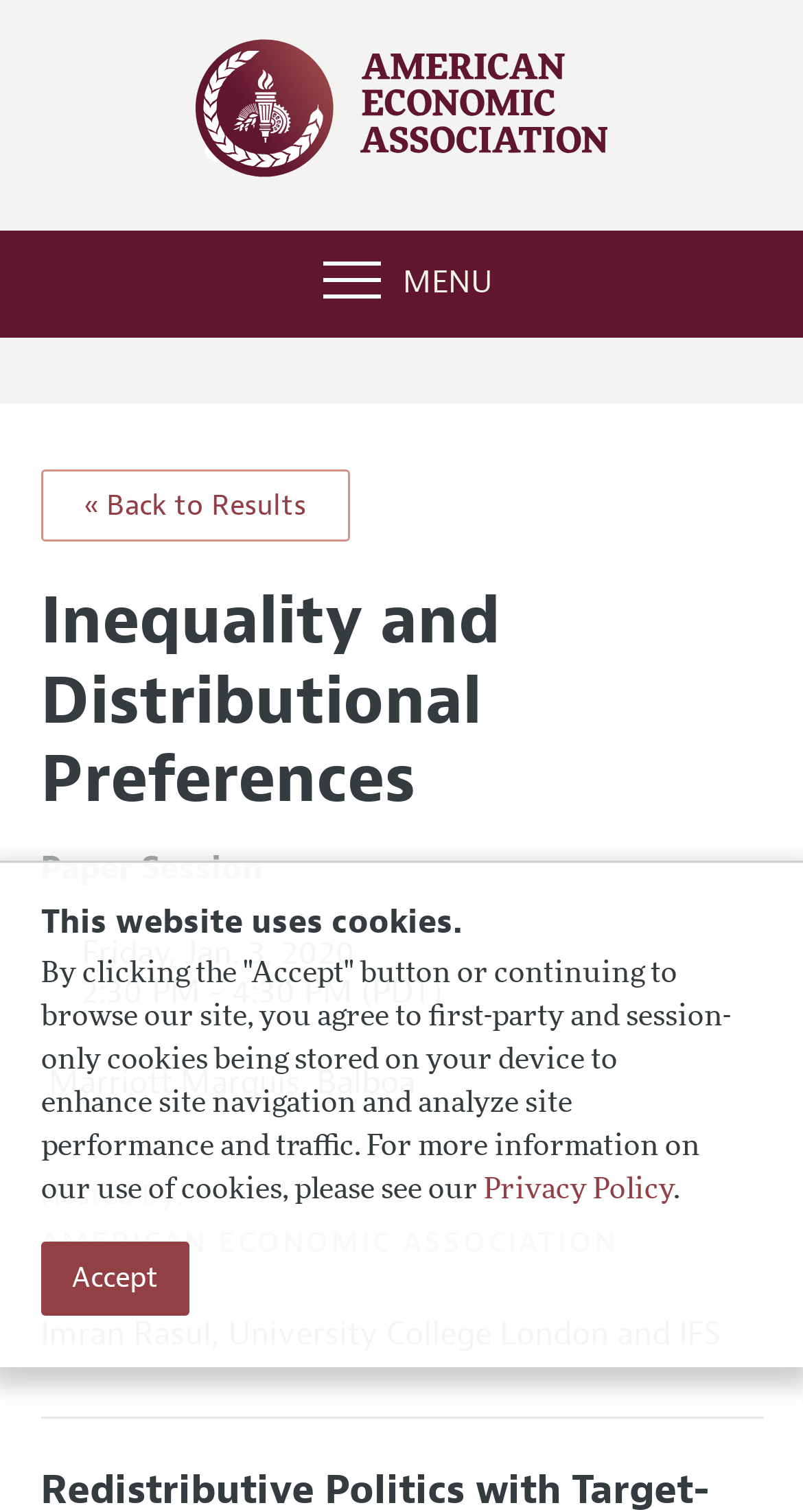Convey a detailed summary of the webpage, mentioning all key elements.

The webpage is about the American Economic Association. At the top, there is a heading that reads "American Economic Association" with an image of the association's logo next to it. Below this heading, there is a menu button labeled "MENU" that spans the entire width of the page.

To the right of the menu button, there is a search box with a search button next to it. Below the search box, there is a link that reads "« Back to Results". 

The main content of the page is about a paper session titled "Inequality and Distributional Preferences". This title is followed by a description of the session, including the date, time, and location, which is Marriott Marquis, Balboa. The session is hosted by the American Economic Association, and the chair of the session is Imran Rasul from University College London and IFS.

At the very top of the page, there is a notification about the website using cookies, with a button to accept and a link to the privacy policy.